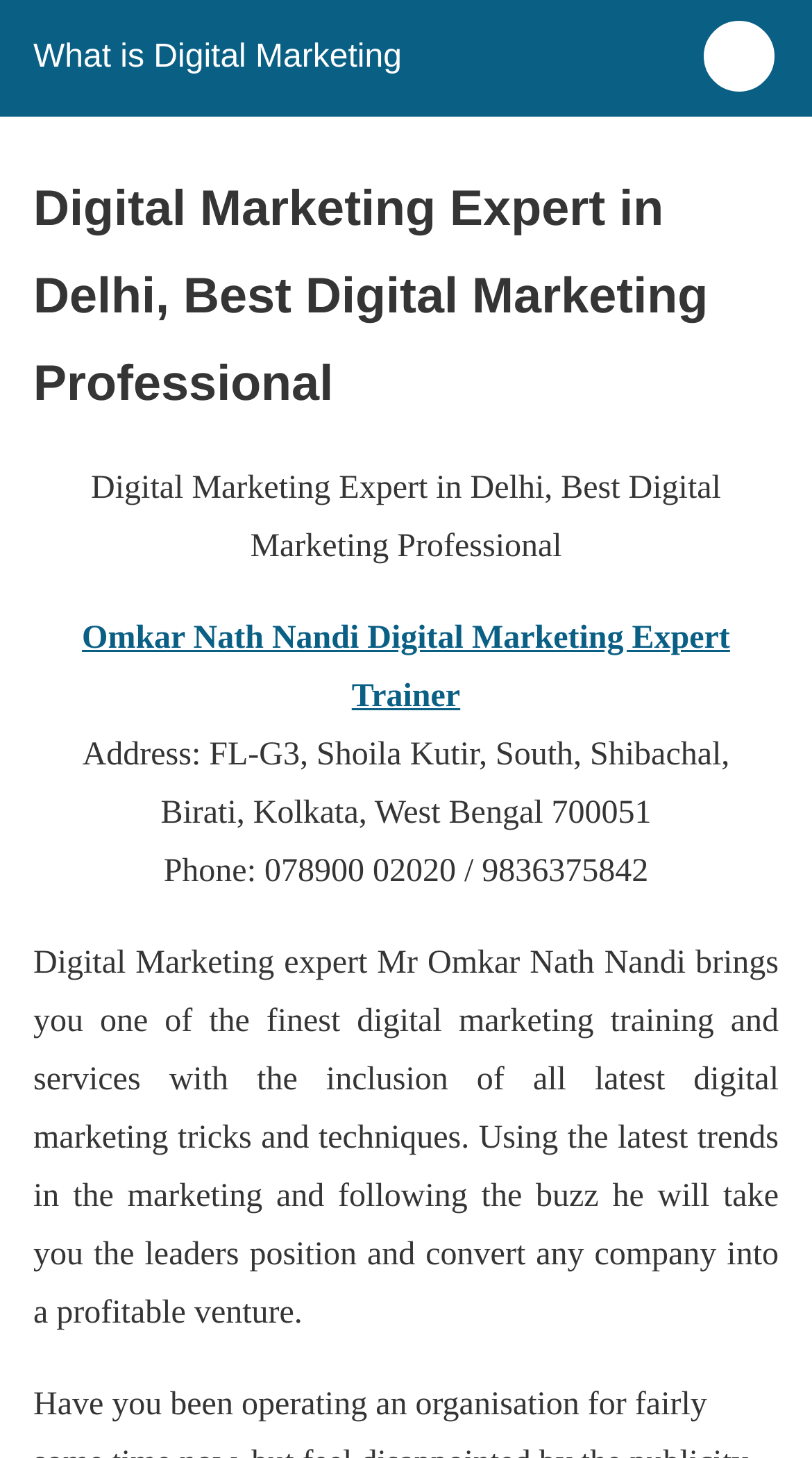What is the name of the digital marketing expert?
Using the information presented in the image, please offer a detailed response to the question.

The name of the digital marketing expert can be found in the link 'Omkar Nath Nandi Digital Marketing Expert Trainer' which is located at the top of the webpage, indicating that the webpage is about this expert's services.